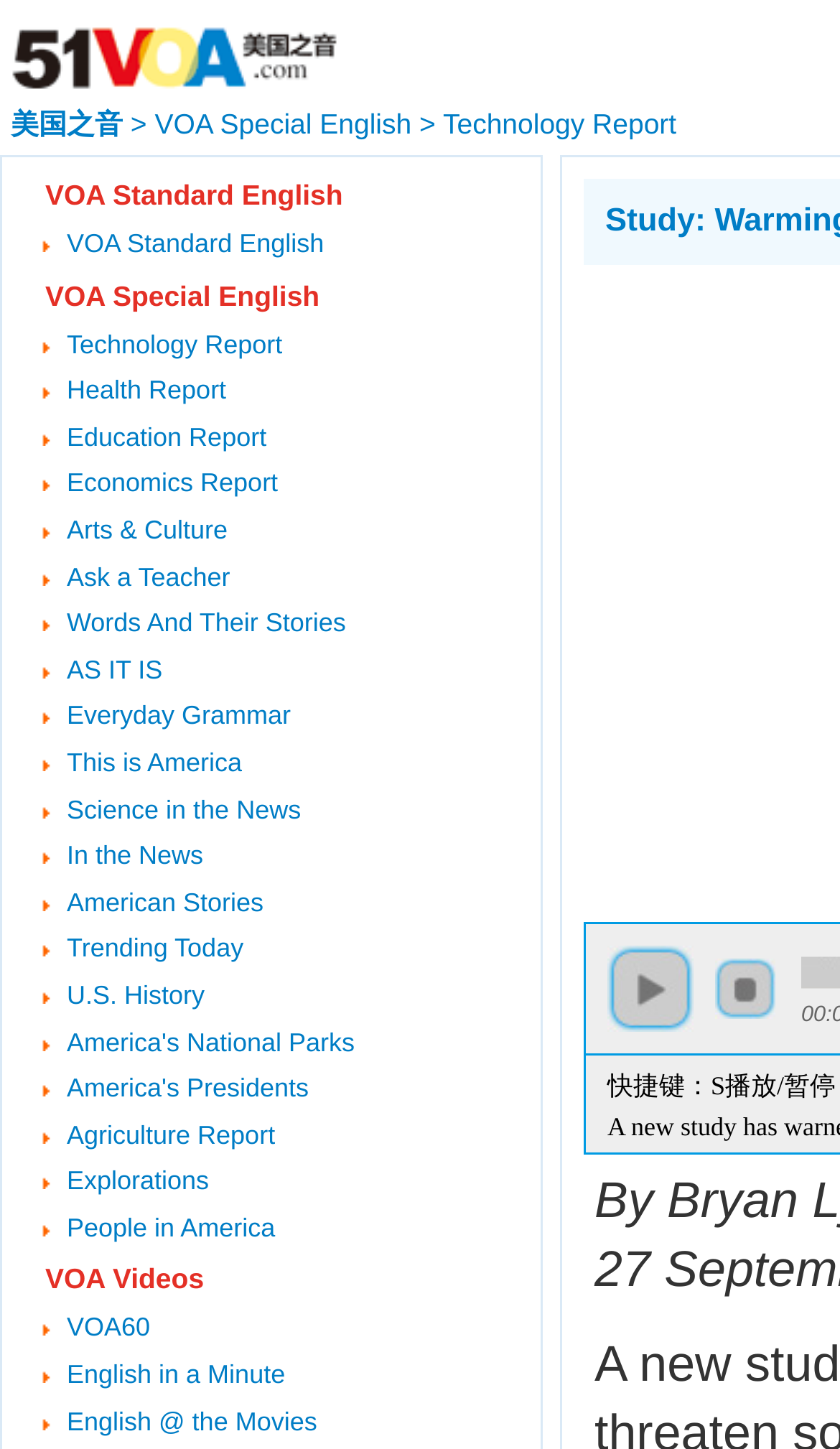Determine the bounding box coordinates for the clickable element to execute this instruction: "select Health Report". Provide the coordinates as four float numbers between 0 and 1, i.e., [left, top, right, bottom].

[0.079, 0.259, 0.269, 0.28]